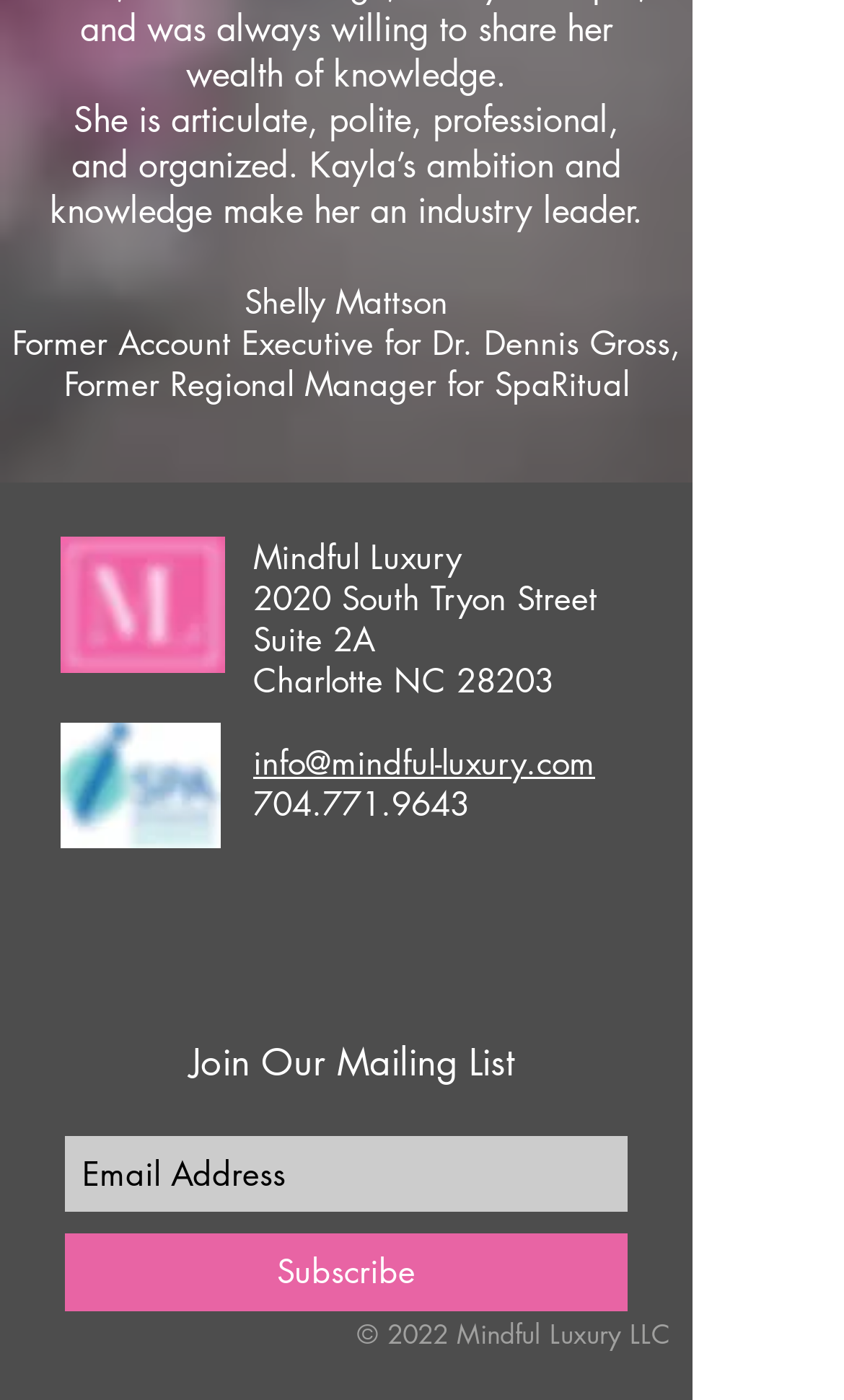What is the address of Mindful Luxury?
Please ensure your answer to the question is detailed and covers all necessary aspects.

The address is mentioned in the webpage, specifically in the section that lists the contact information, which includes the street address, suite number, city, and zip code.